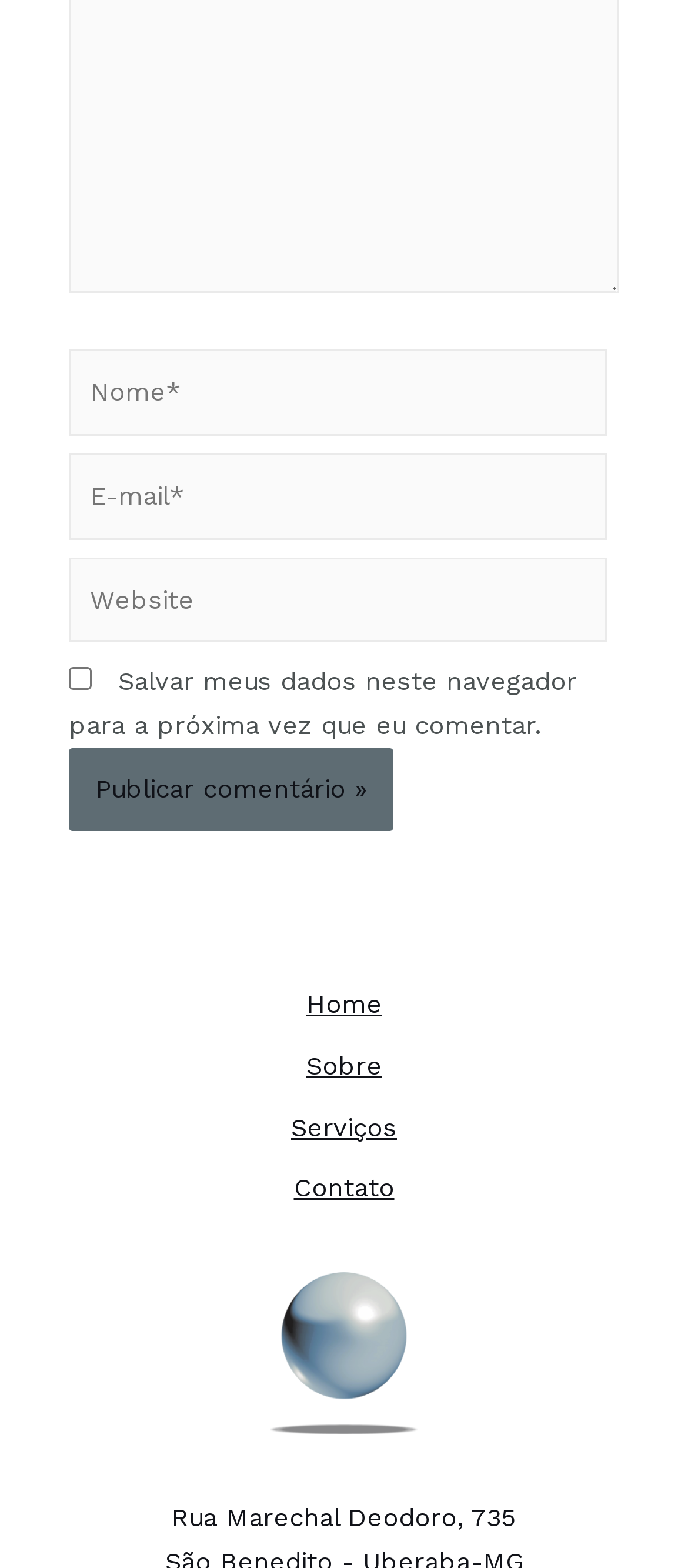Please determine the bounding box coordinates of the clickable area required to carry out the following instruction: "Enter your name". The coordinates must be four float numbers between 0 and 1, represented as [left, top, right, bottom].

[0.1, 0.223, 0.882, 0.278]